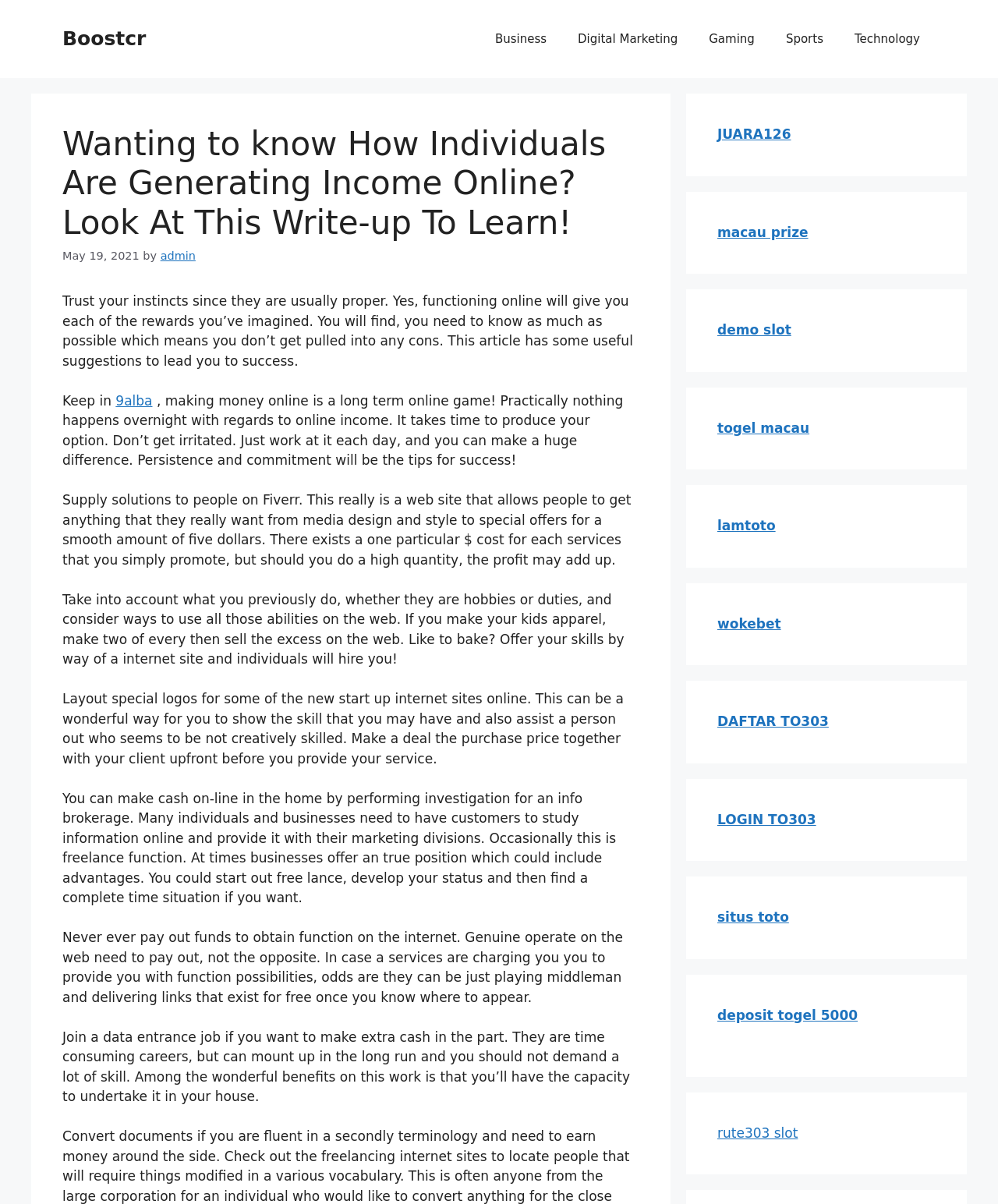Use a single word or phrase to answer the question: What is the website about?

Making money online